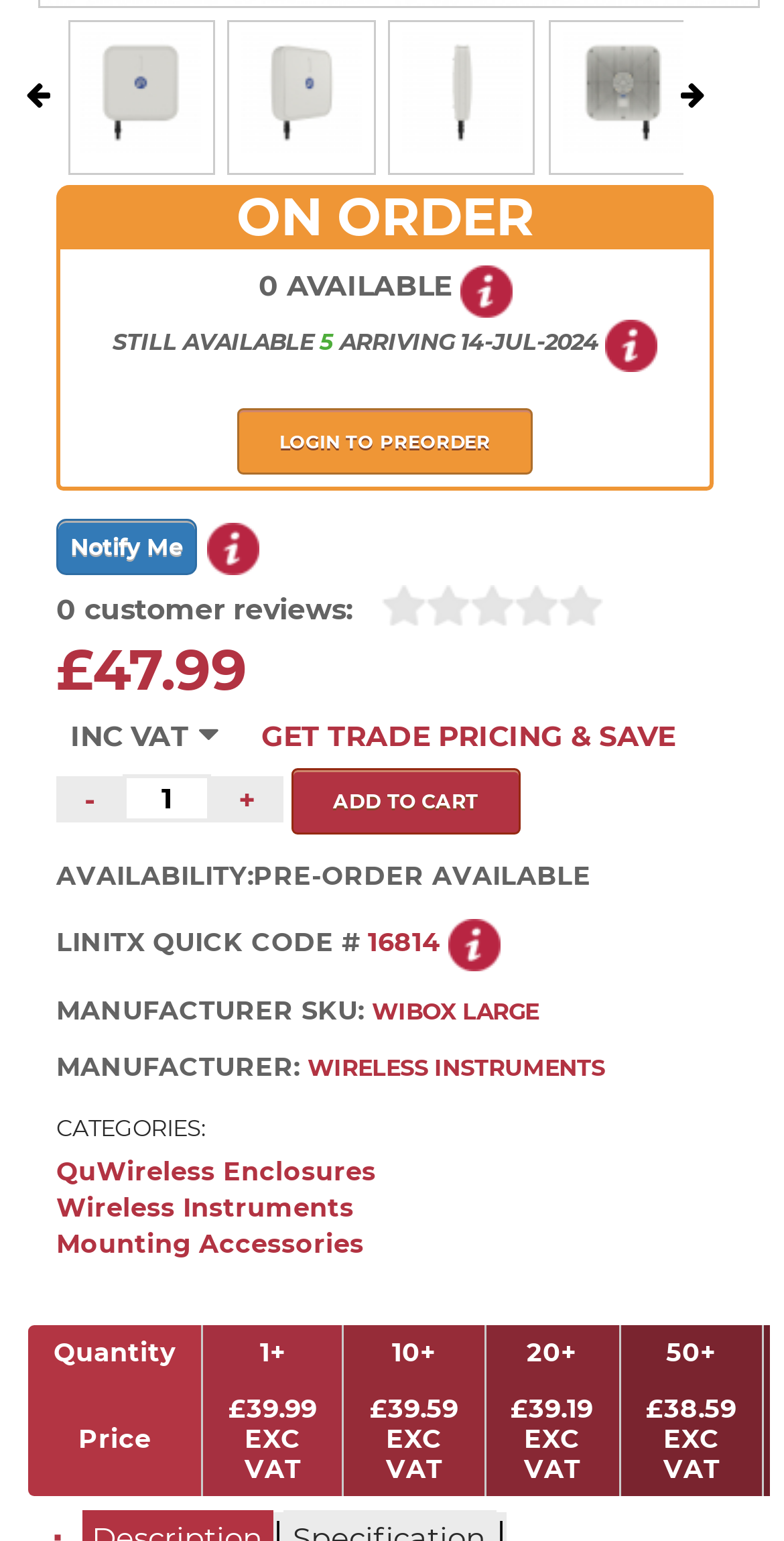Highlight the bounding box coordinates of the element you need to click to perform the following instruction: "View Wireless Instruments Large IP67 Outdoor Weatherproof Enclosure - WiBOX Large Main Image."

[0.103, 0.021, 0.257, 0.1]